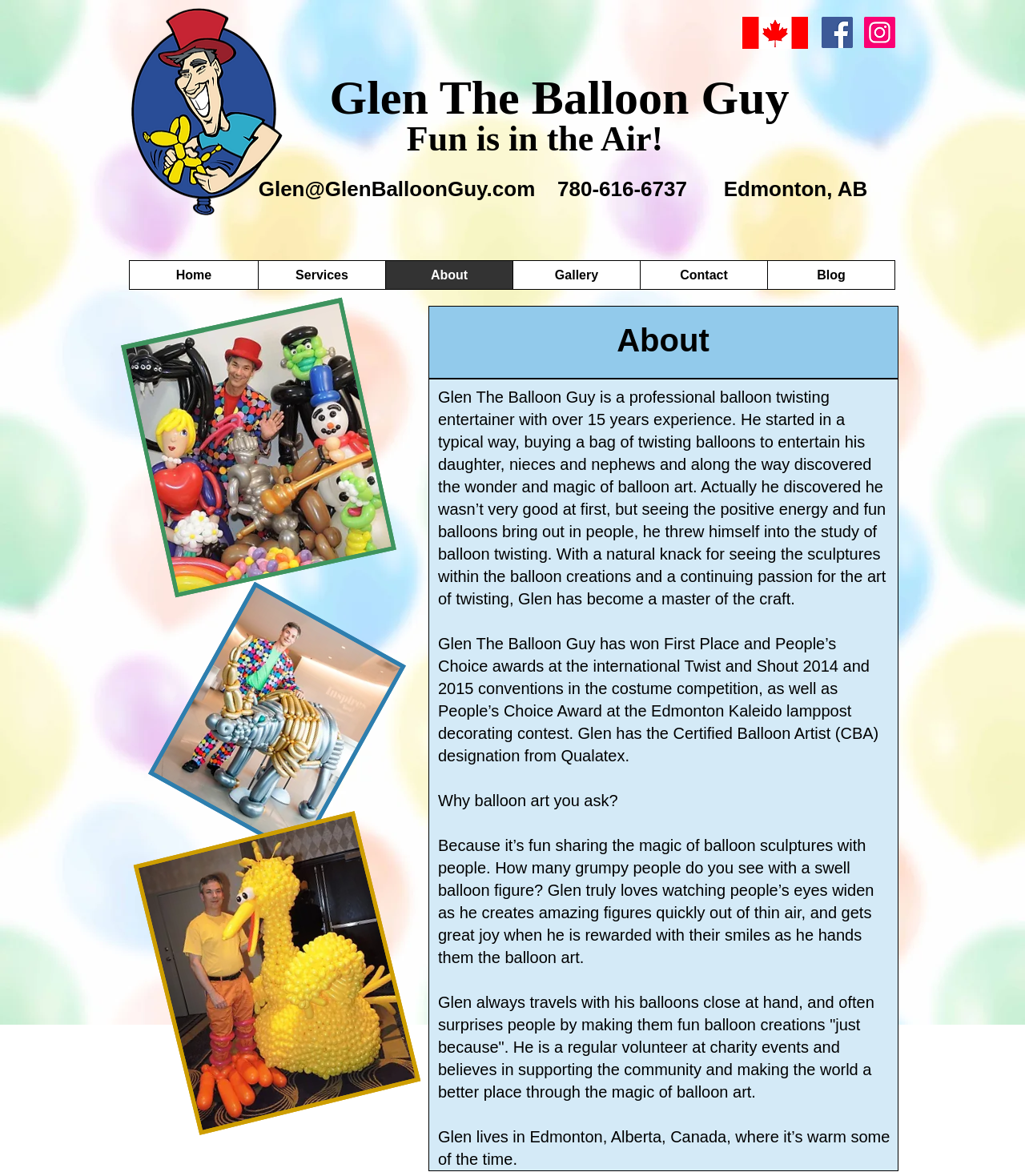Analyze the image and answer the question with as much detail as possible: 
What awards has Glen won?

Glen's awards can be found in the text 'Glen The Balloon Guy has won First Place and People’s Choice awards at the international Twist and Shout 2014 and 2015 conventions in the costume competition, as well as People’s Choice Award at the Edmonton Kaleido lamppost decorating contest.' which is located in the main content area of the webpage.